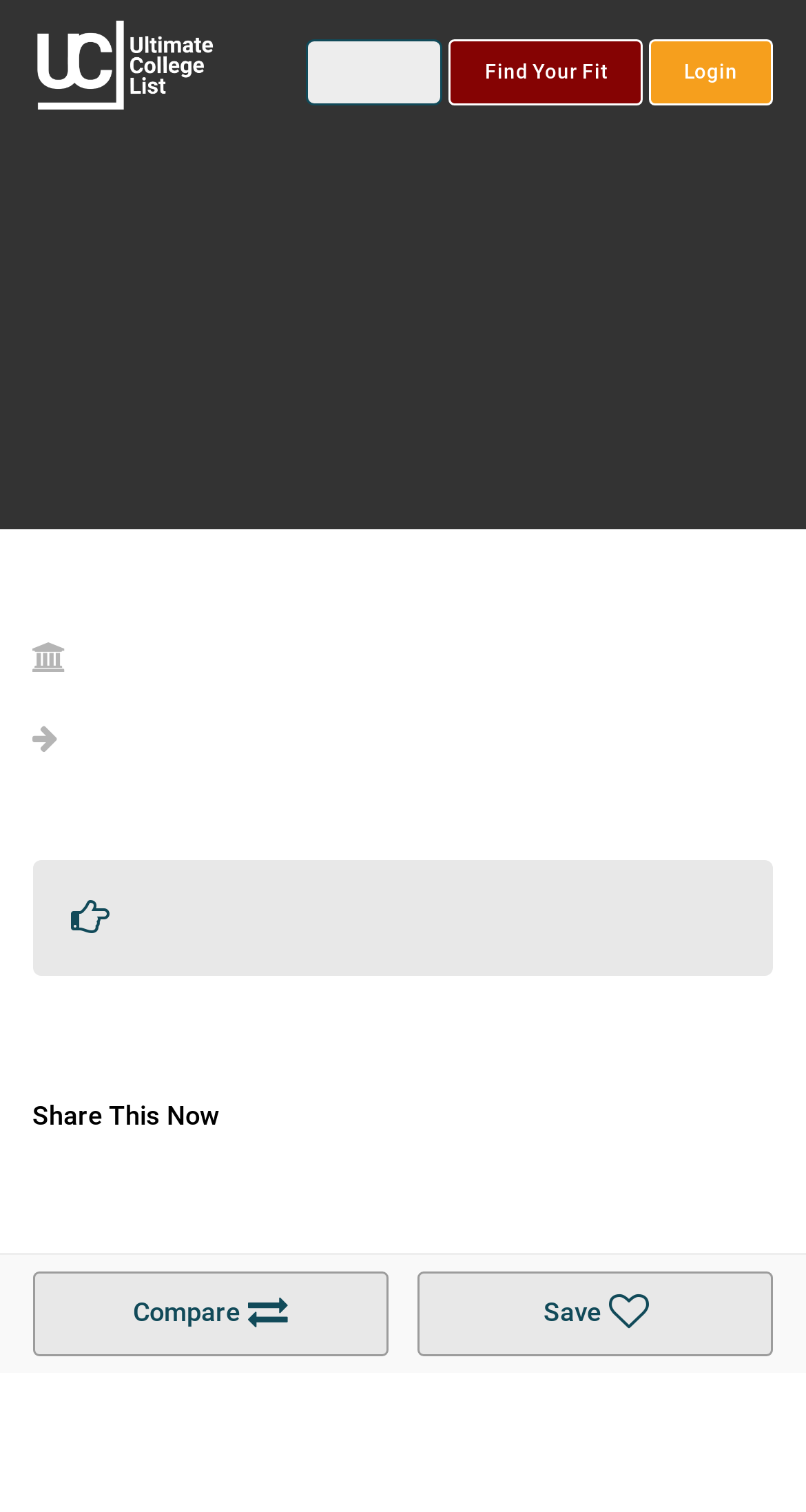What is the purpose of the 'Compare' button?
We need a detailed and exhaustive answer to the question. Please elaborate.

The 'Compare' button is likely used to compare different programs or colleges, allowing users to make informed decisions. This is inferred from the context of the webpage, which appears to be a college program listing.